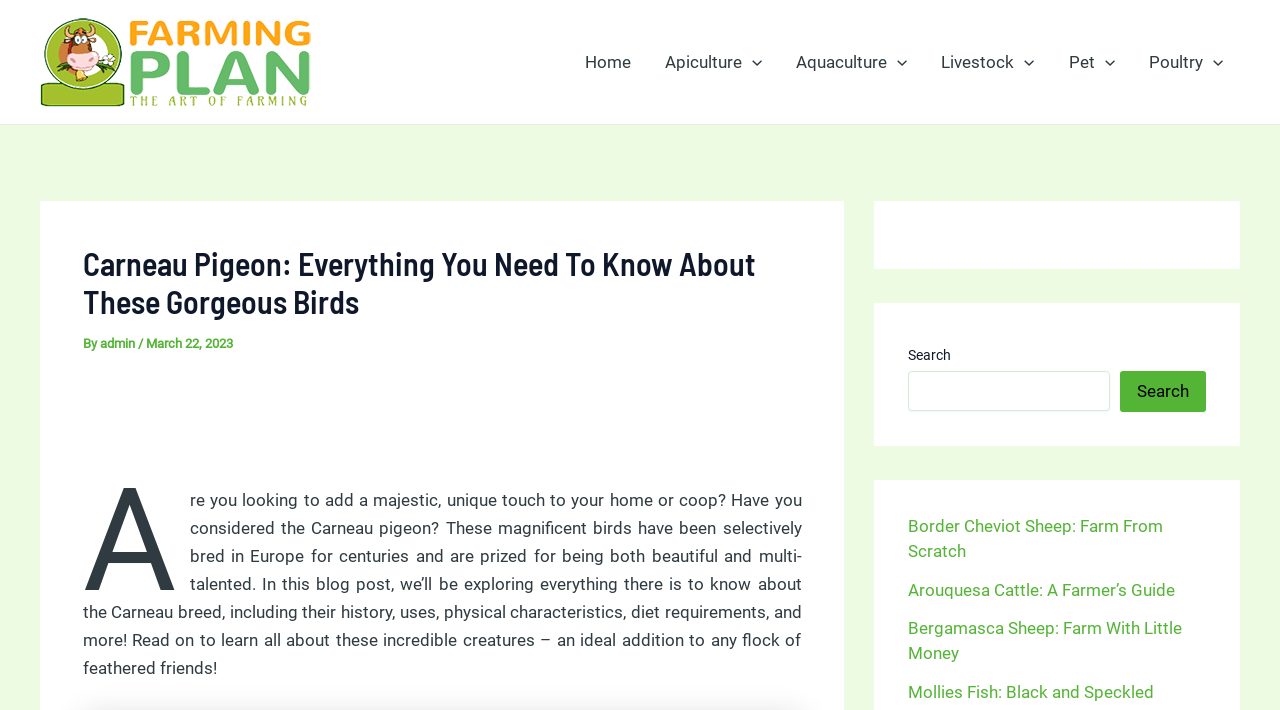Determine the bounding box coordinates for the clickable element required to fulfill the instruction: "Click the logo". Provide the coordinates as four float numbers between 0 and 1, i.e., [left, top, right, bottom].

[0.031, 0.071, 0.244, 0.099]